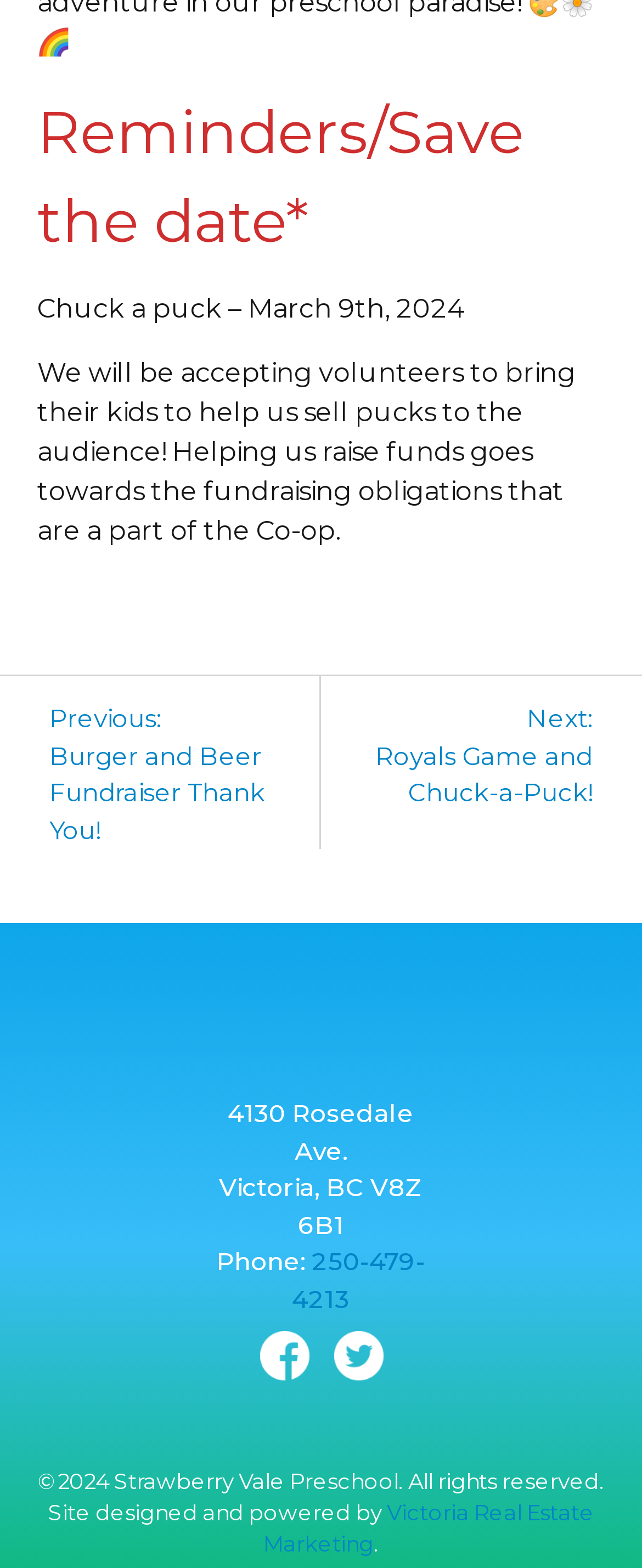Determine the bounding box for the UI element as described: "250-479-4213". The coordinates should be represented as four float numbers between 0 and 1, formatted as [left, top, right, bottom].

[0.455, 0.795, 0.663, 0.838]